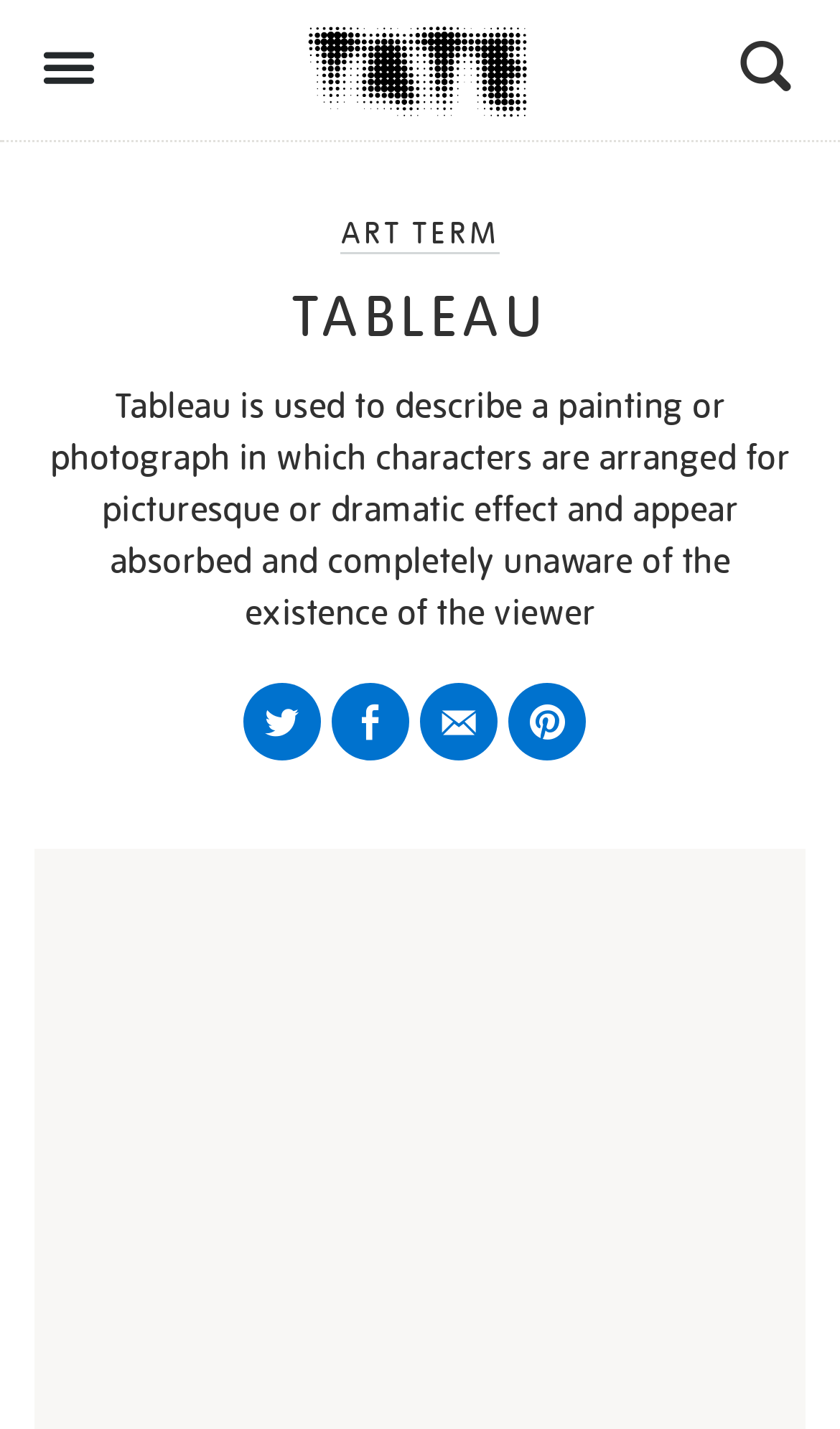Provide a short, one-word or phrase answer to the question below:
What is the position of the search button on the page?

Top right